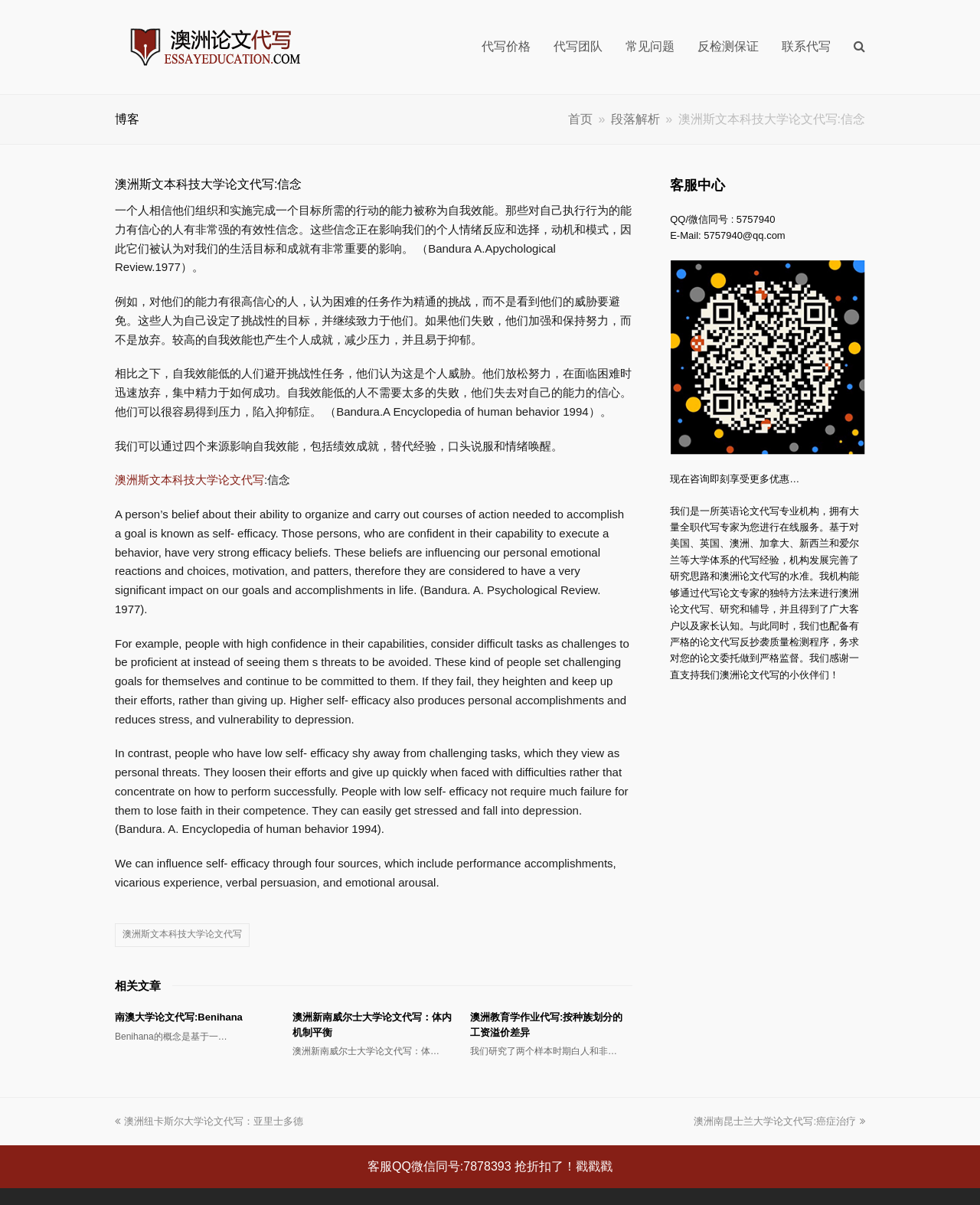Identify the bounding box coordinates necessary to click and complete the given instruction: "check the link '澳洲斯文本科技大学论文代写'".

[0.117, 0.393, 0.27, 0.404]